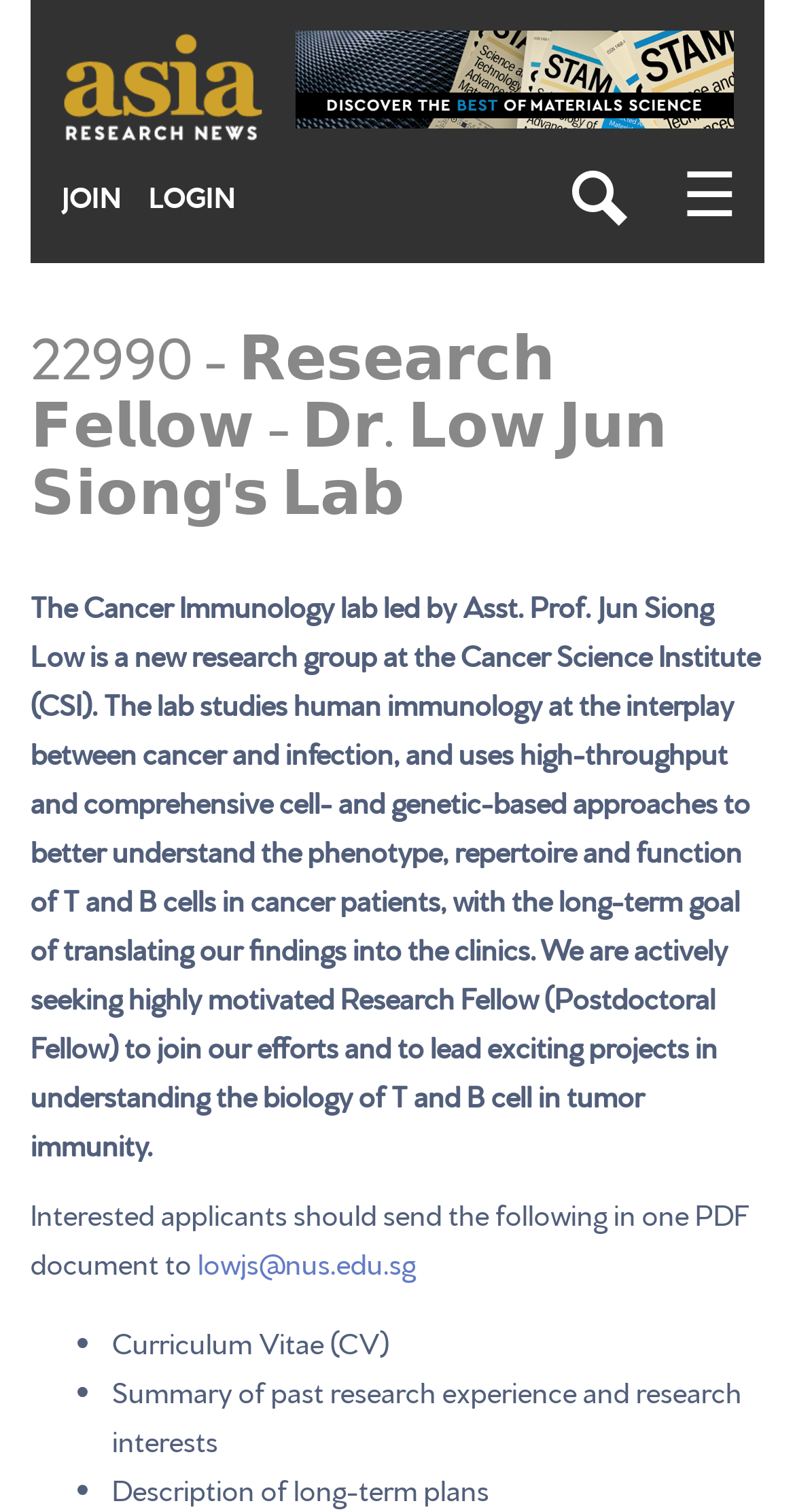Please determine the bounding box coordinates for the UI element described as: "Login".

[0.187, 0.12, 0.297, 0.14]